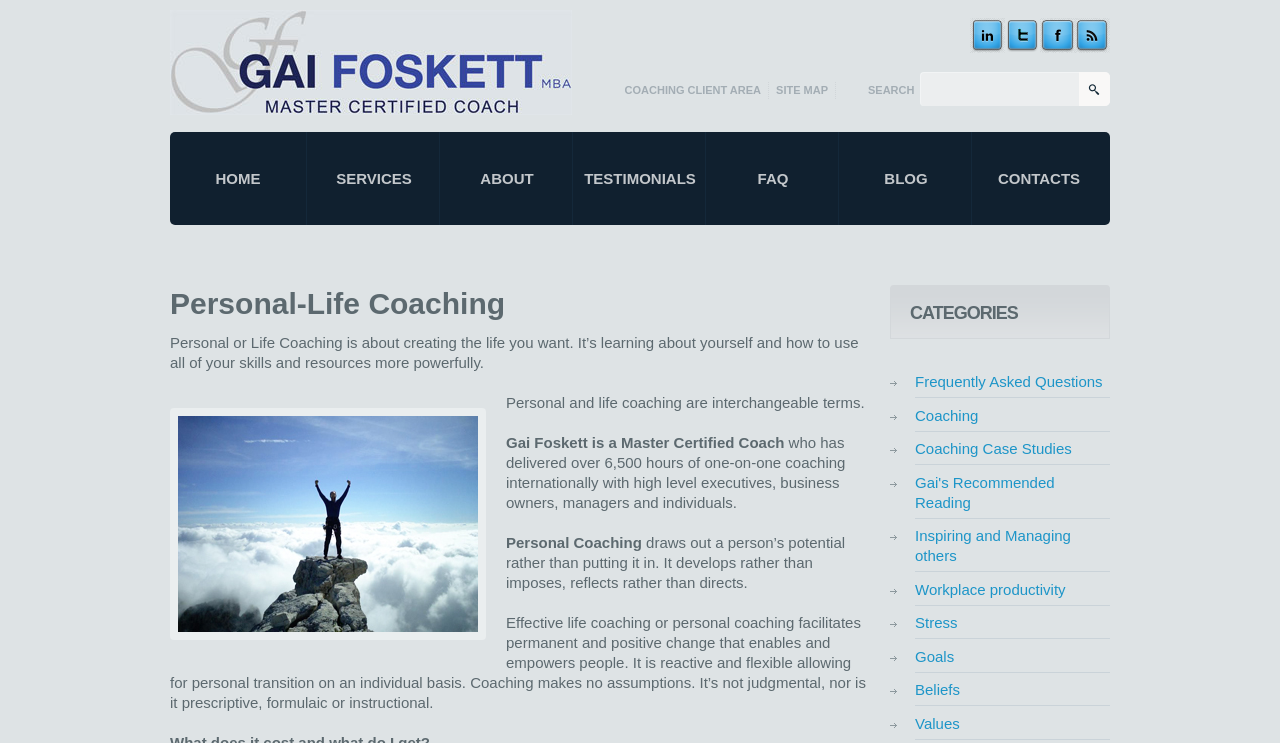Find the bounding box of the UI element described as: "Workplace productivity". The bounding box coordinates should be given as four float values between 0 and 1, i.e., [left, top, right, bottom].

[0.715, 0.78, 0.867, 0.815]